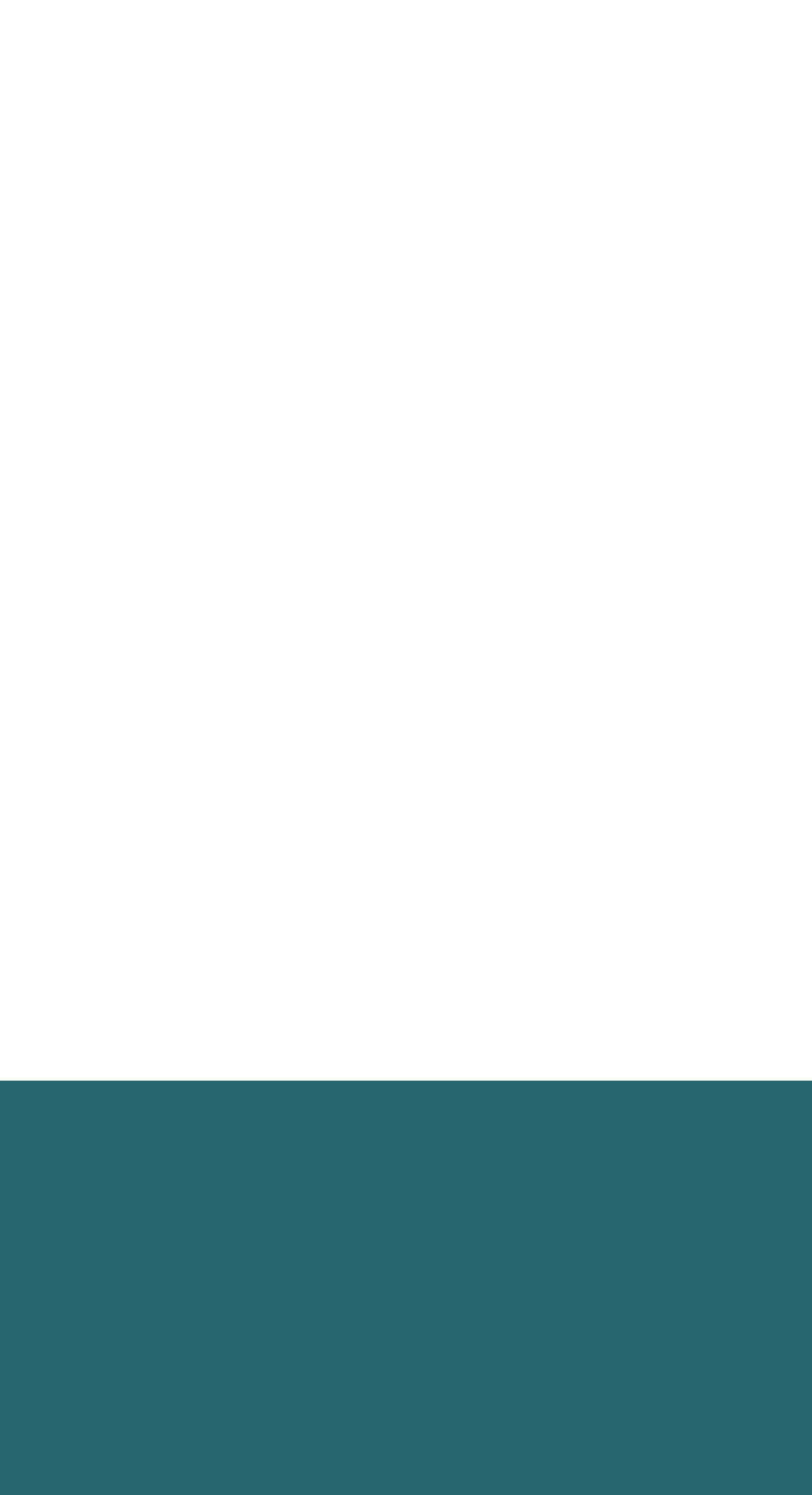Using floating point numbers between 0 and 1, provide the bounding box coordinates in the format (top-left x, top-left y, bottom-right x, bottom-right y). Locate the UI element described here: alt="Logo"

None